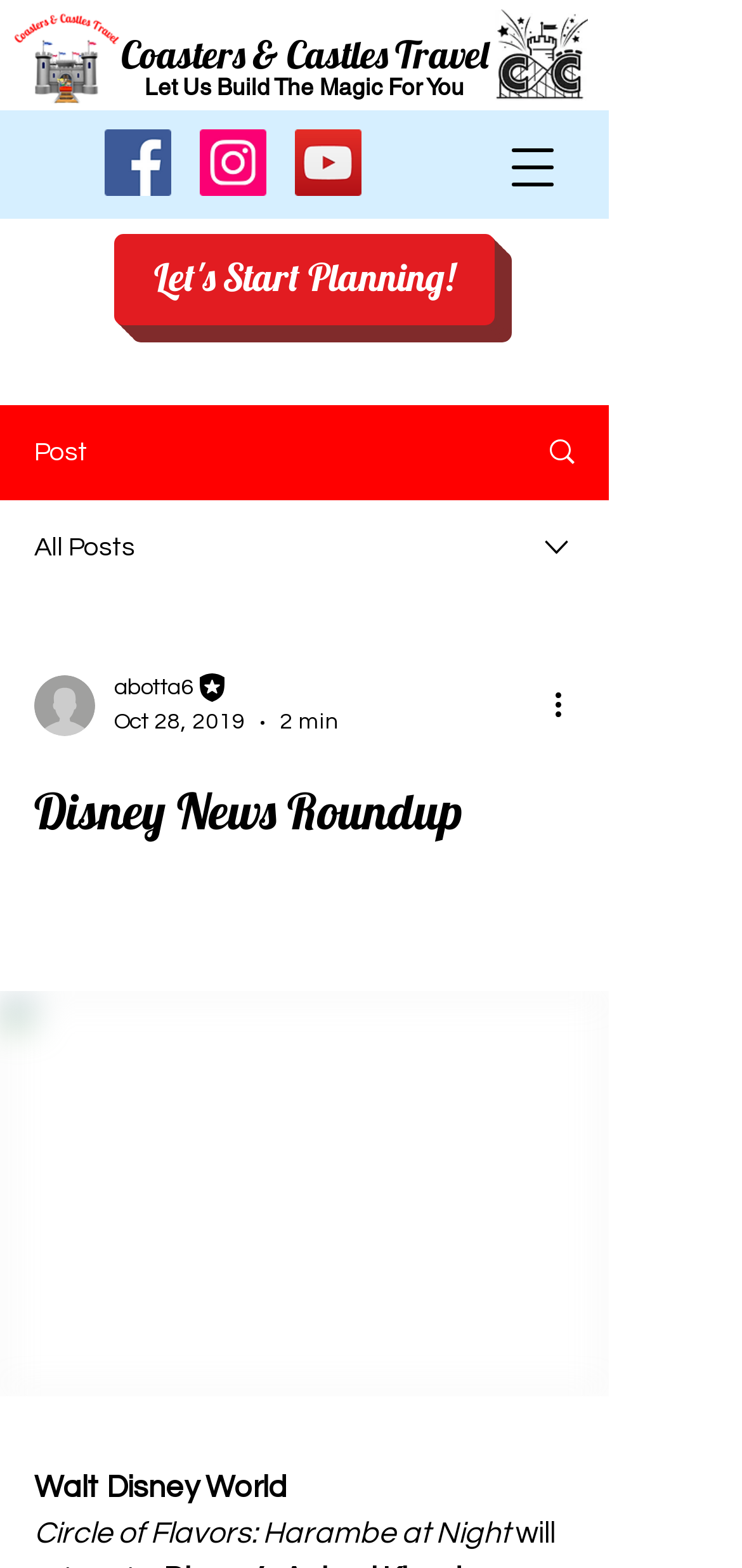Please identify the bounding box coordinates of the clickable area that will fulfill the following instruction: "View Writer's picture". The coordinates should be in the format of four float numbers between 0 and 1, i.e., [left, top, right, bottom].

[0.046, 0.43, 0.128, 0.469]